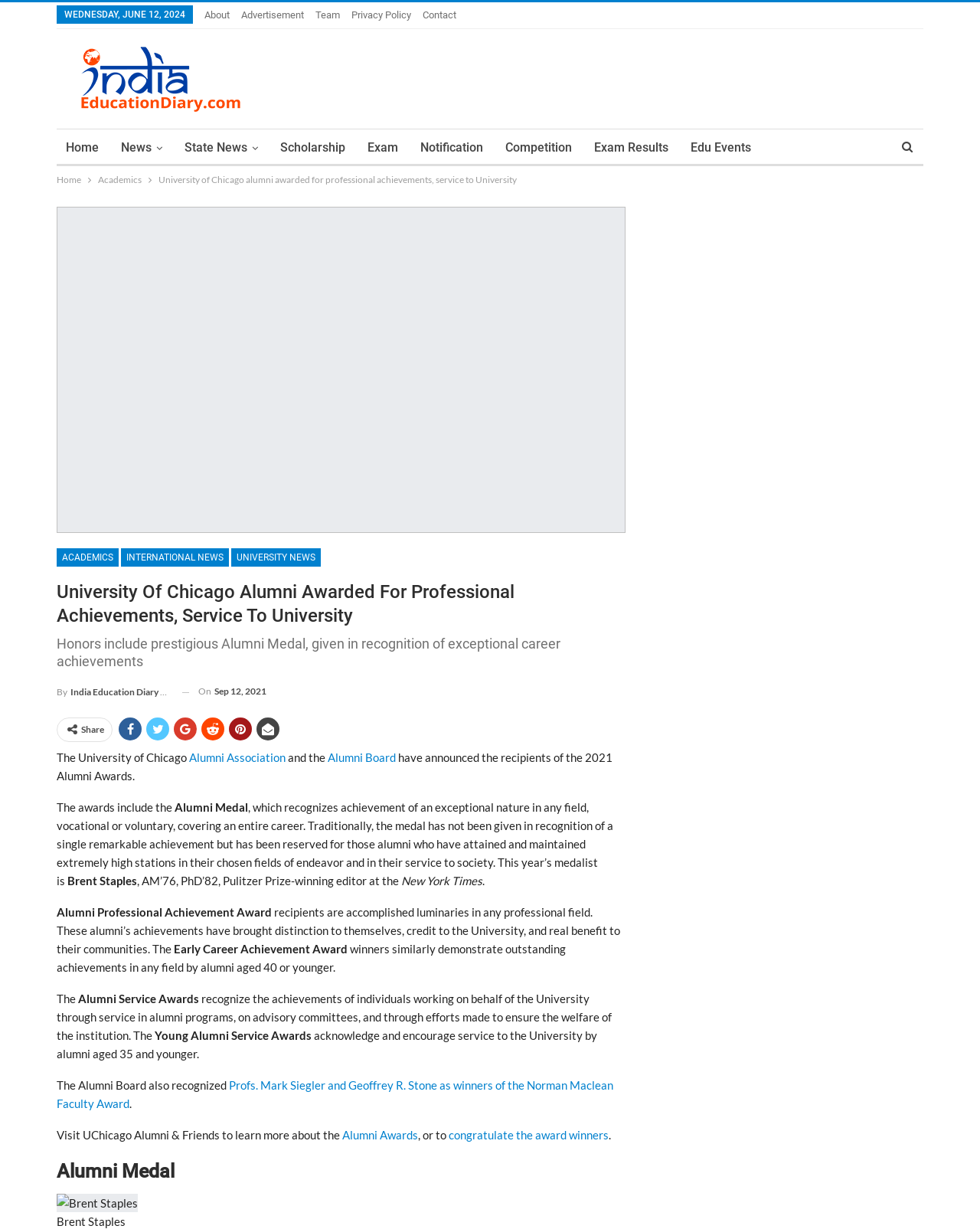What is the date of the news article?
Give a single word or phrase answer based on the content of the image.

Sep 12, 2021